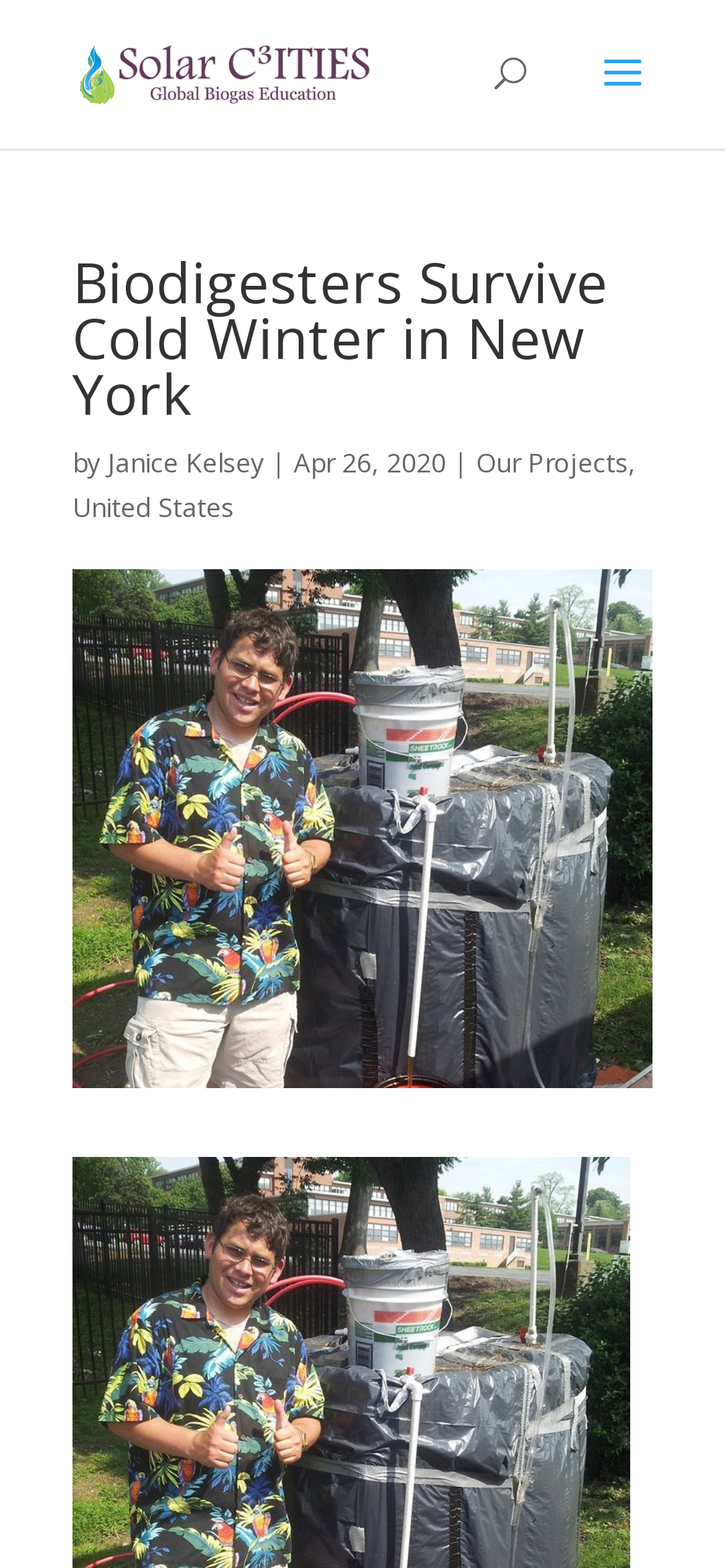Answer this question in one word or a short phrase: What is the logo of the website?

Solar CITIES